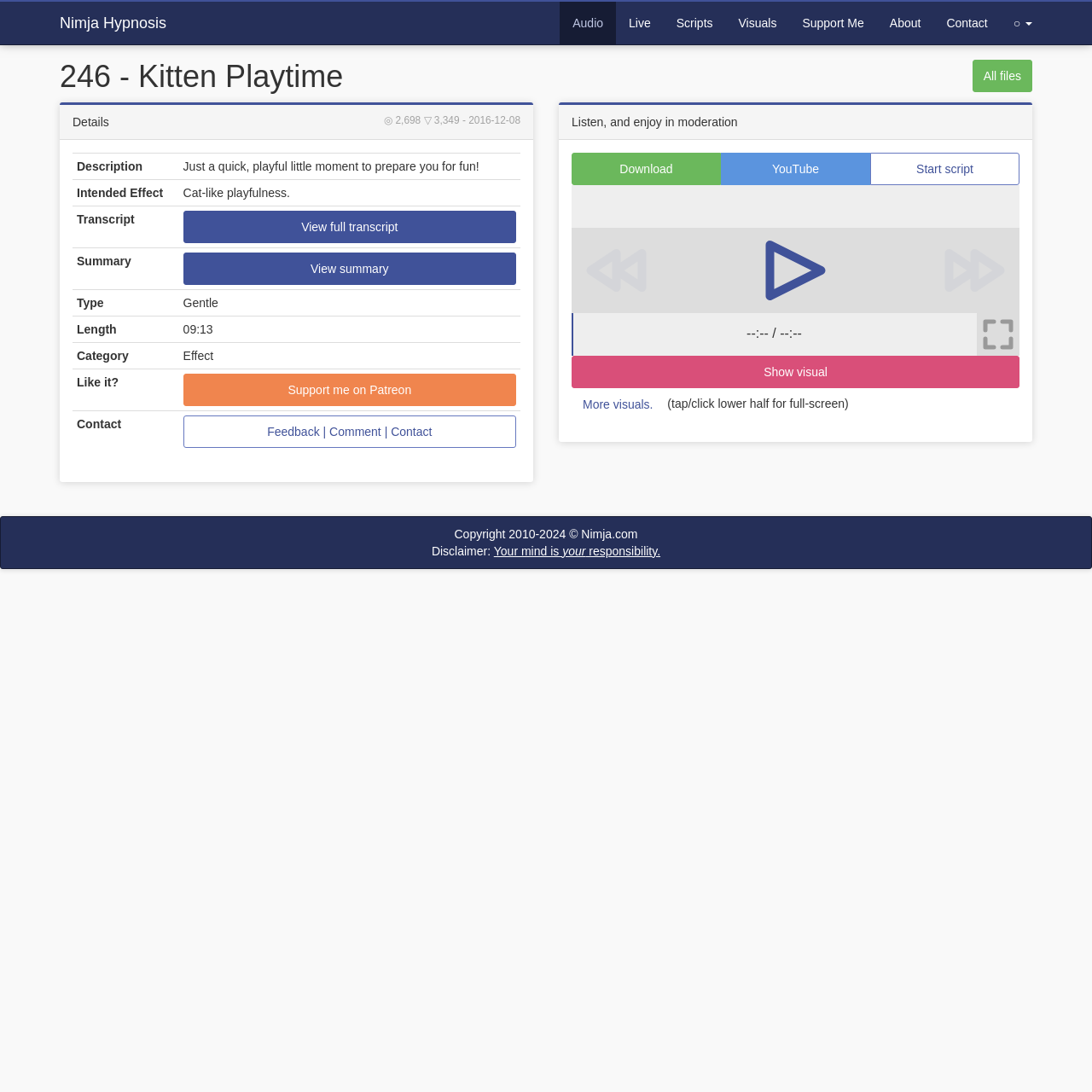Determine the bounding box coordinates of the clickable area required to perform the following instruction: "Click on the 'Audio' link". The coordinates should be represented as four float numbers between 0 and 1: [left, top, right, bottom].

[0.513, 0.002, 0.564, 0.041]